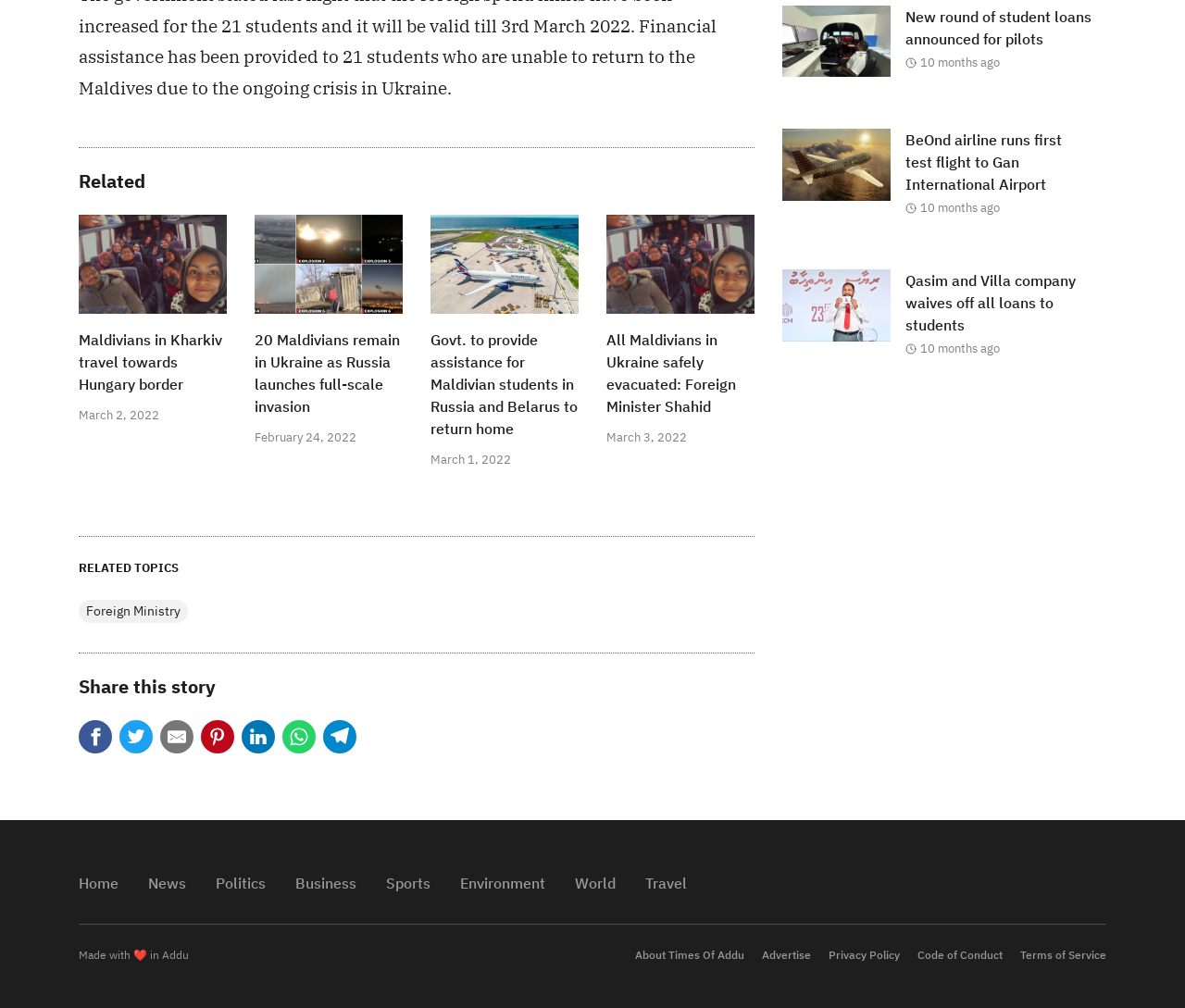What is the purpose of the section with links 'Home', 'News', 'Politics', etc.?
Please answer the question with a detailed and comprehensive explanation.

The section with links 'Home', 'News', 'Politics', etc. appears to be a navigation menu, allowing users to access different sections of the website.